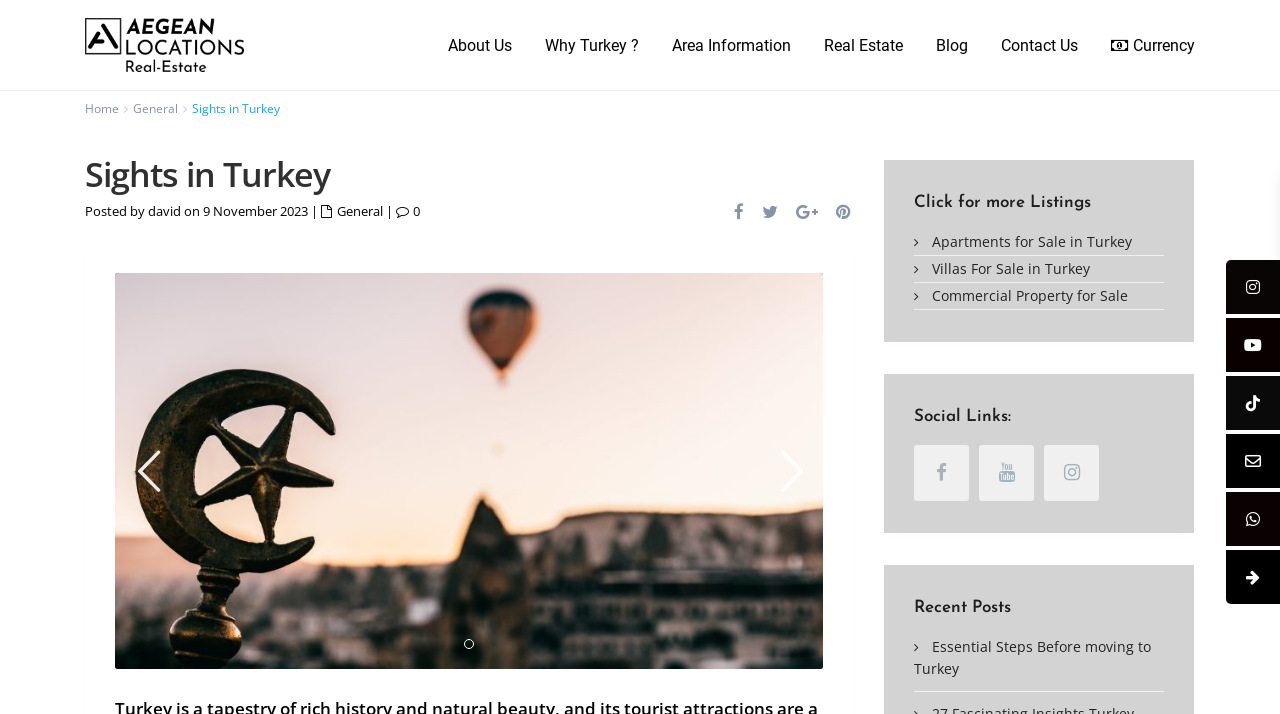Detail the various sections and features present on the webpage.

The webpage is about discovering the wonders and hidden gems of Turkey. At the top left corner, there is a logo image. Below the logo, there are several links, including "About Us", "Why Turkey?", "Area Information", "Real Estate", "Blog", and "Contact Us", which are aligned horizontally. To the right of these links, there is a currency selection link.

On the left side of the page, there are two columns of links. The top column includes "Home", "General", and "Sights in Turkey", while the bottom column has several social media links, including Facebook, Twitter, and Instagram.

In the main content area, there is a heading "Sights in Turkey" followed by a brief description of the page. Below this, there is a post from David on November 9, 2023, with a link to "General" and a comment count of 0.

To the right of the post, there are several links to social media platforms, including Facebook, Twitter, and Instagram. Below these links, there is a heading "Click for more Listings" followed by three links to property listings: "Apartments for Sale in Turkey", "Villas For Sale in Turkey", and "Commercial Property for Sale".

Further down the page, there is a heading "Social Links:" followed by three social media links. Below this, there is a heading "Recent Posts" followed by a link to an article titled "Essential Steps Before moving to Turkey".

At the bottom right corner of the page, there are several social media links, including Facebook, Twitter, Instagram, and YouTube.